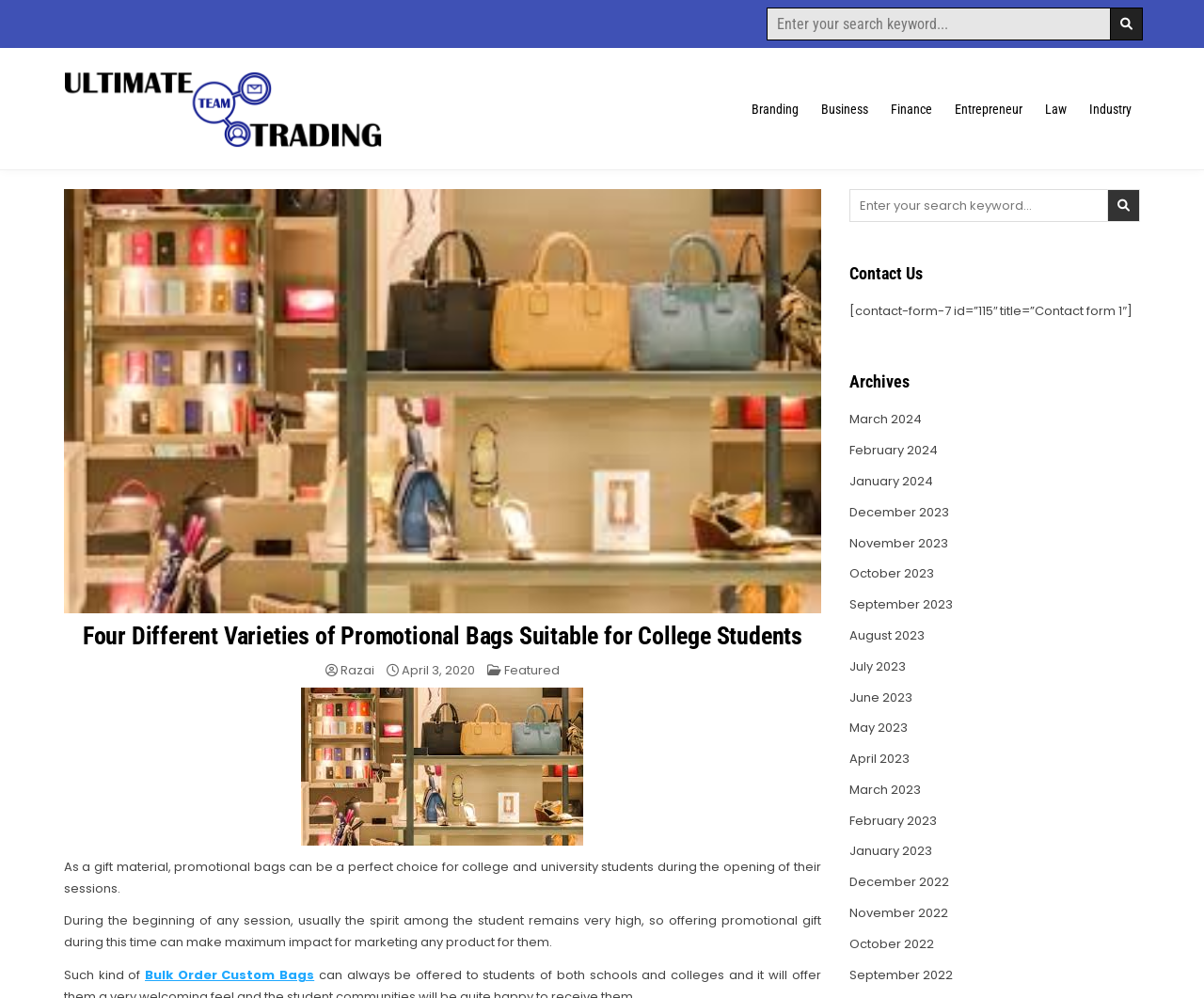Identify the bounding box coordinates of the element that should be clicked to fulfill this task: "Go to the 'Branding' page". The coordinates should be provided as four float numbers between 0 and 1, i.e., [left, top, right, bottom].

[0.615, 0.091, 0.673, 0.127]